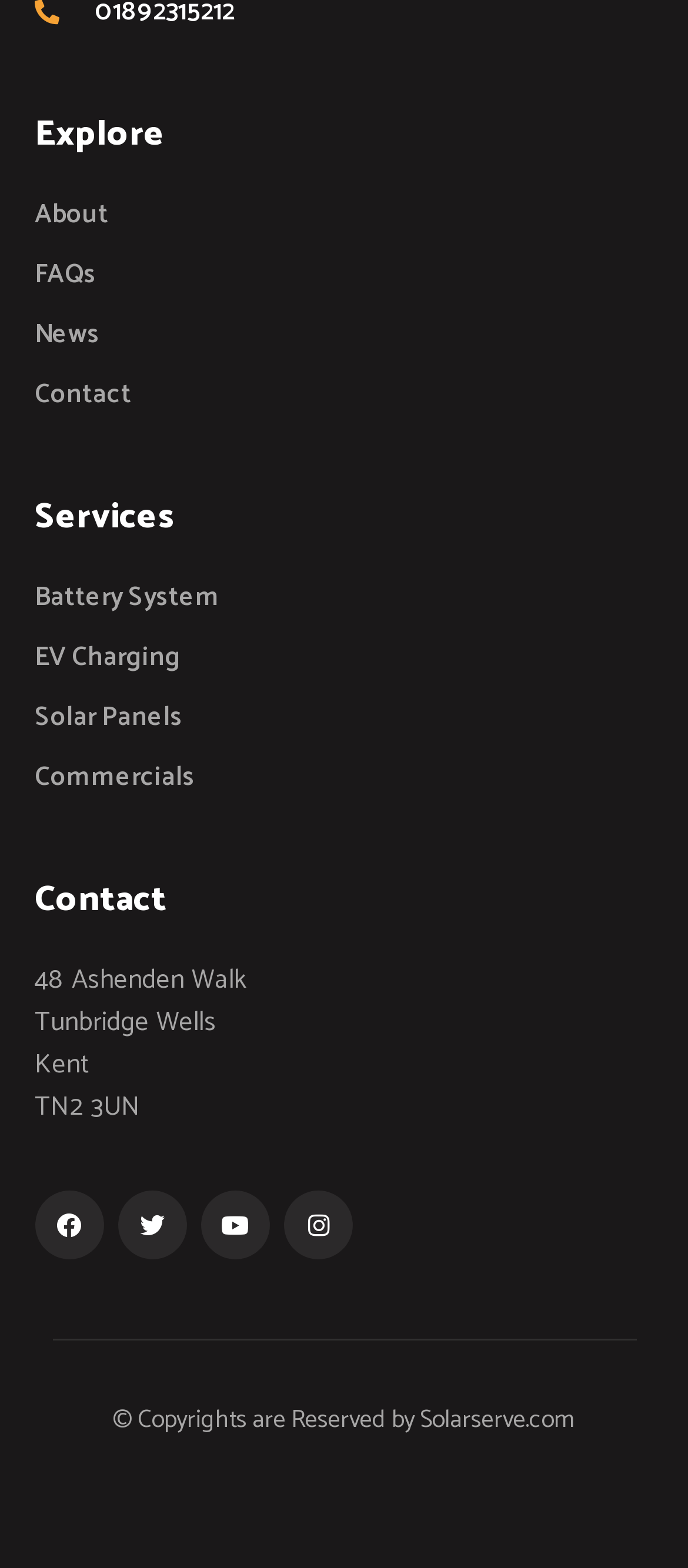Specify the bounding box coordinates of the element's region that should be clicked to achieve the following instruction: "Click on About". The bounding box coordinates consist of four float numbers between 0 and 1, in the format [left, top, right, bottom].

[0.05, 0.124, 0.95, 0.151]